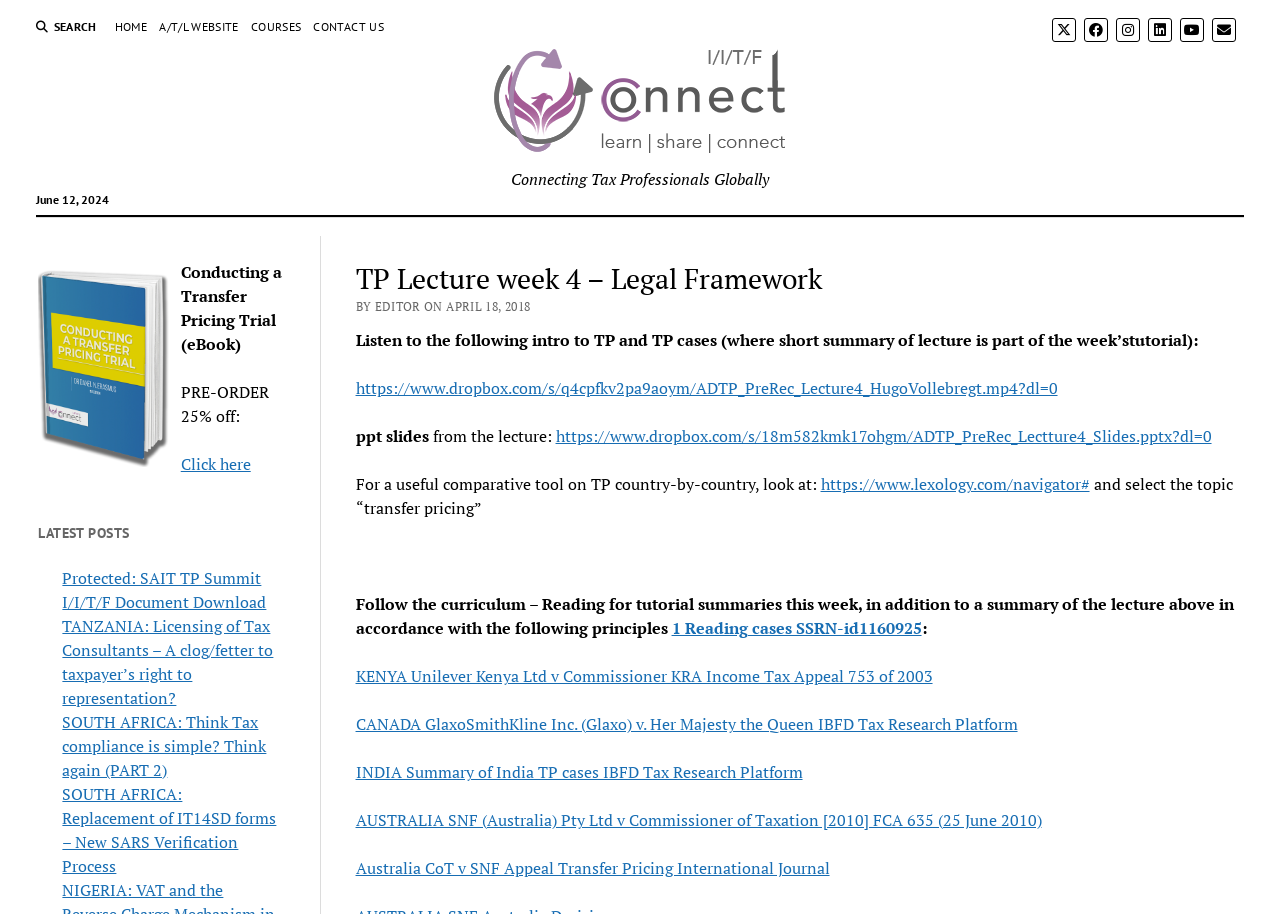How many social media links are there?
Based on the image, provide your answer in one word or phrase.

5